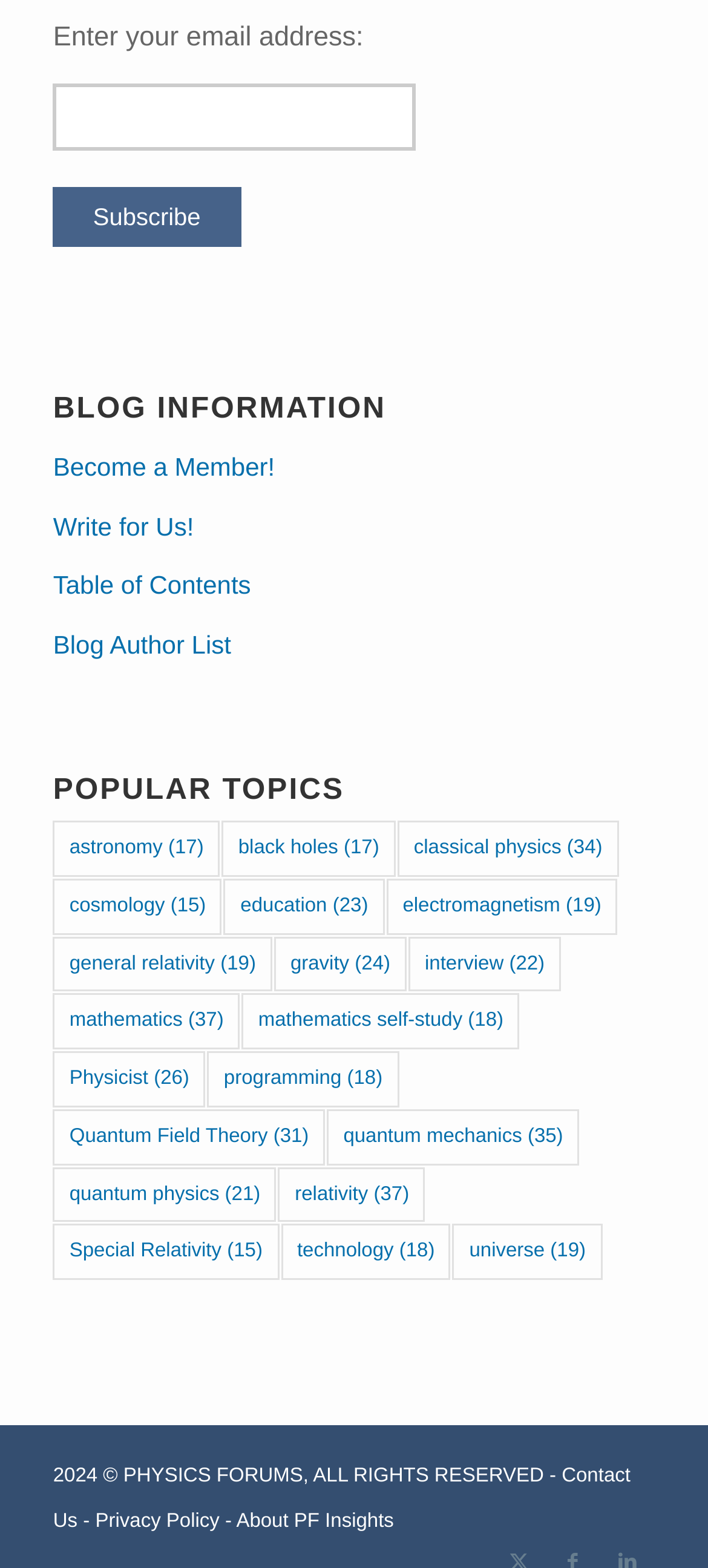How many items are in the 'mathematics' category?
Please provide a comprehensive answer based on the visual information in the image.

I found the link labeled 'mathematics' and saw that it has a StaticText element next to it, which says '(37)'. This indicates that there are 37 items in the 'mathematics' category.